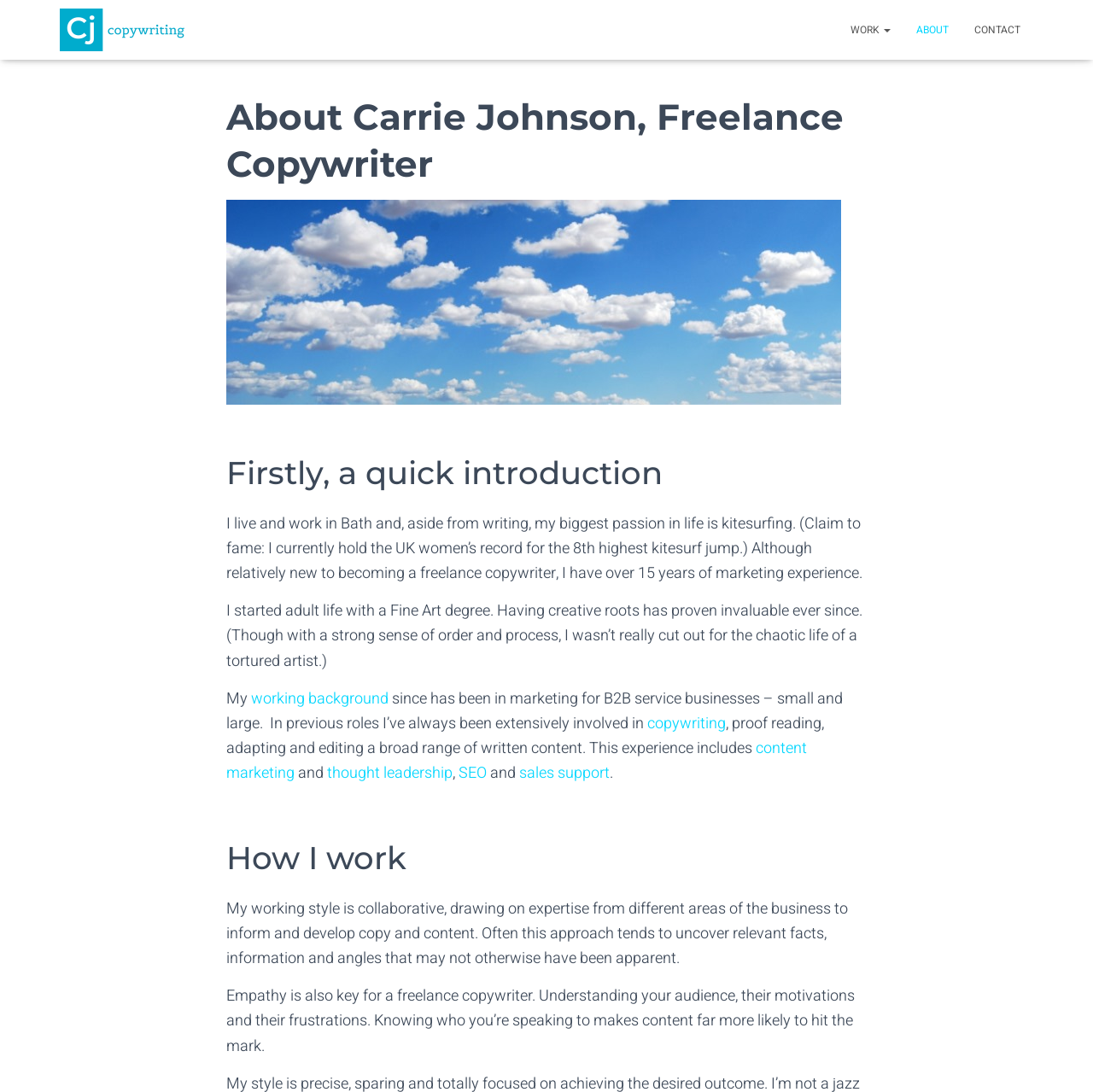What is the freelance copywriter's approach to working?
Give a single word or phrase answer based on the content of the image.

Collaborative